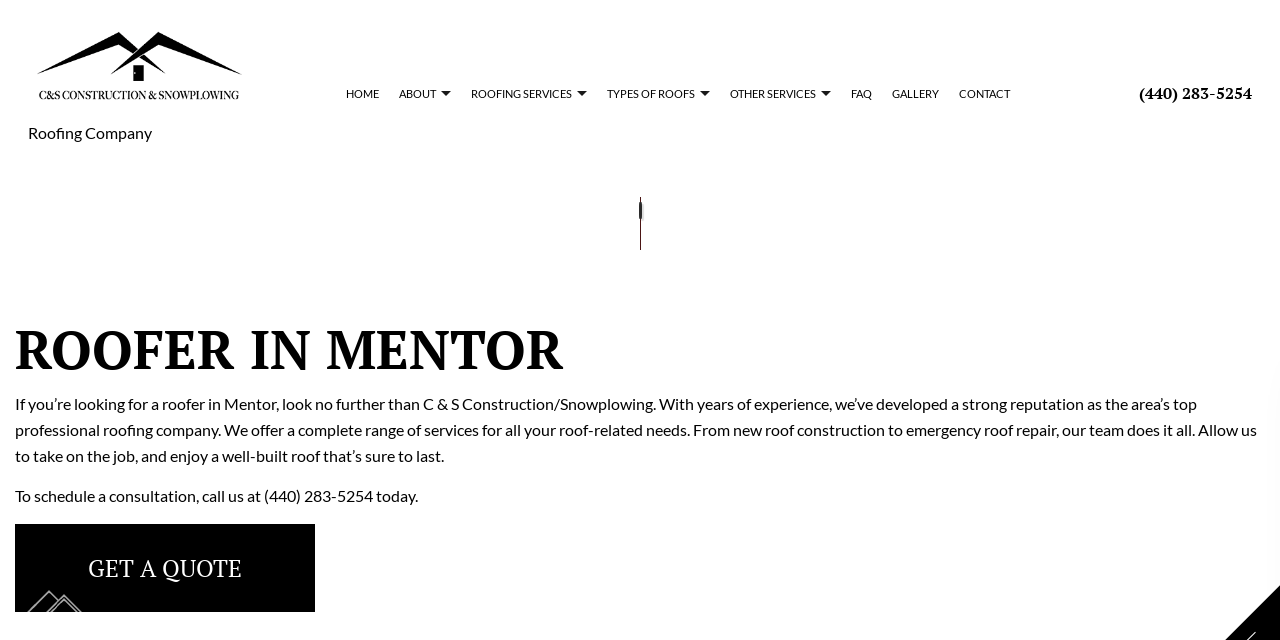Describe in detail what you see on the webpage.

This webpage is about C & S Construction/Snowplowing, a roofing company based in Mentor, Ohio. At the top left corner, there is a logo of the company, which is also a link to the homepage. Next to the logo, there is a heading that reads "Roofing Company". 

Below the logo, there is a navigation menu that spans across the top of the page, containing links to various sections of the website, including "HOME", "ABOUT", "SOCIAL FEED", "ROOFING SERVICES", and more. 

On the right side of the page, there is a phone number "(440) 283-5254" displayed prominently. 

The main content of the page starts with a heading "ROOFER IN MENTOR" followed by a paragraph of text that describes the company's services and reputation. Below this, there is another paragraph that invites visitors to schedule a consultation by calling the phone number. 

There is a call-to-action button "GET A QUOTE" at the bottom left corner of the page. 

On the bottom right side of the page, there is a form with fields to enter full name, phone number, and email address.